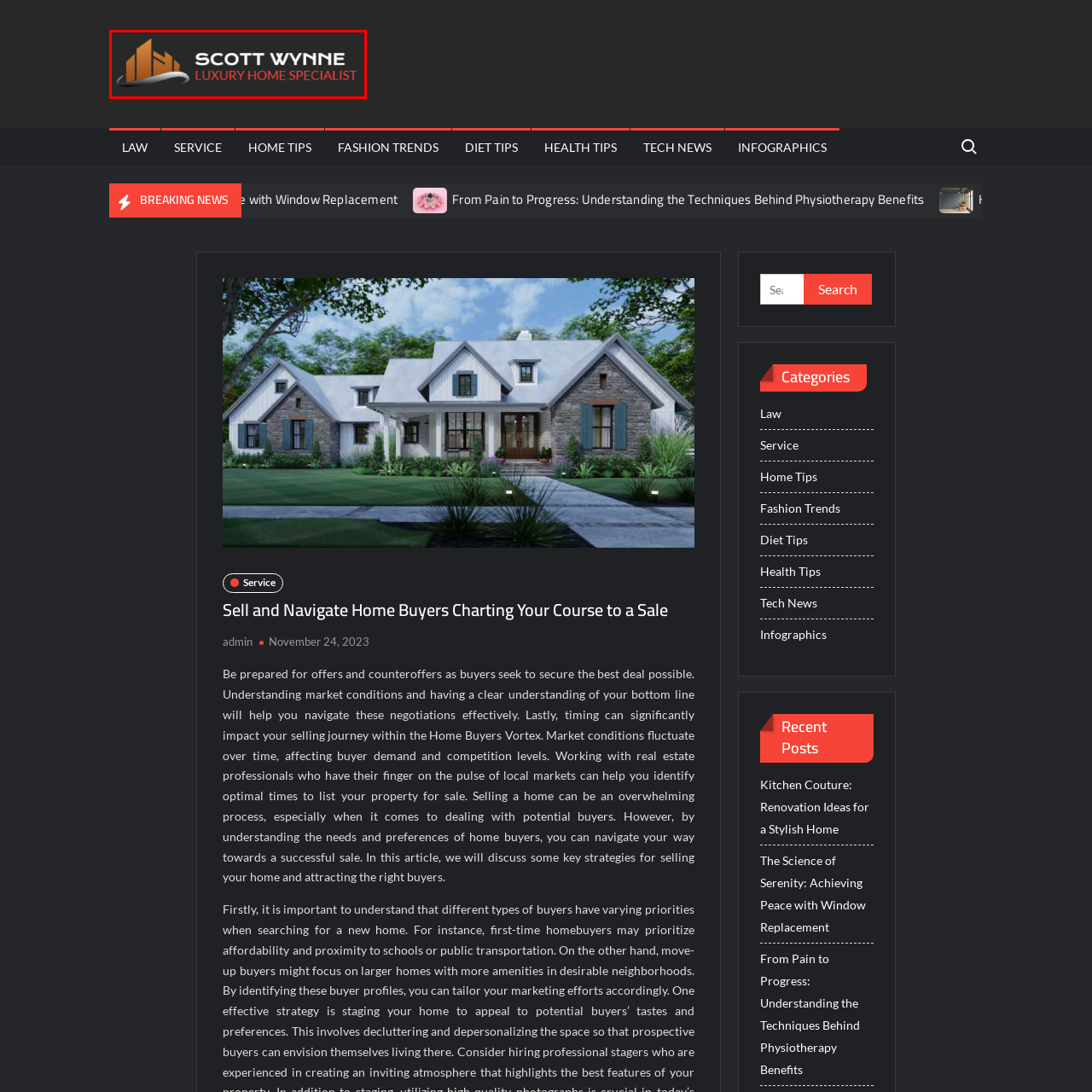What type of properties does Scott Wynne specialize in?
Check the image inside the red bounding box and provide your answer in a single word or short phrase.

Luxury homes